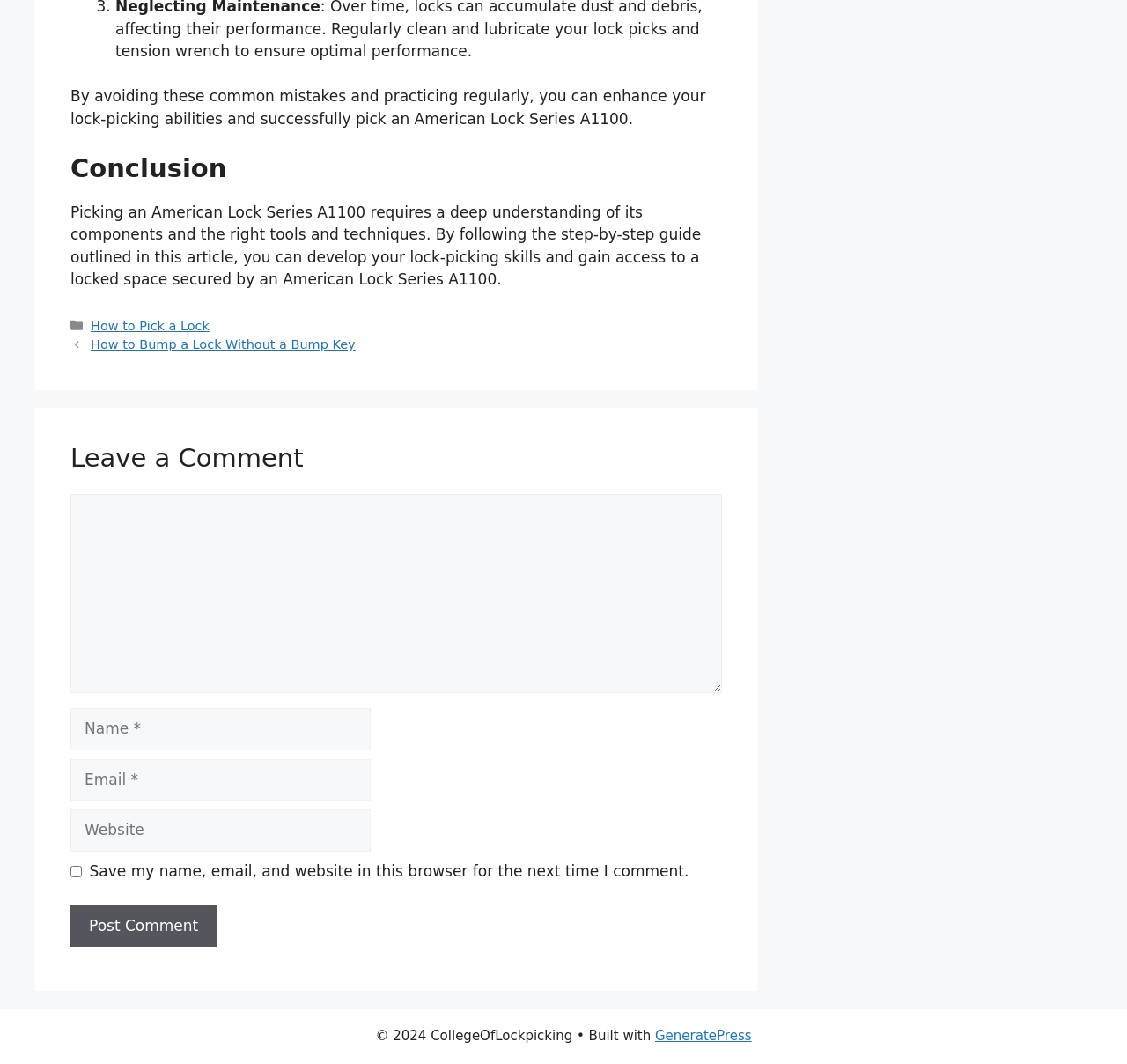Identify the coordinates of the bounding box for the element that must be clicked to accomplish the instruction: "Click the 'Post Comment' button".

[0.062, 0.851, 0.192, 0.89]